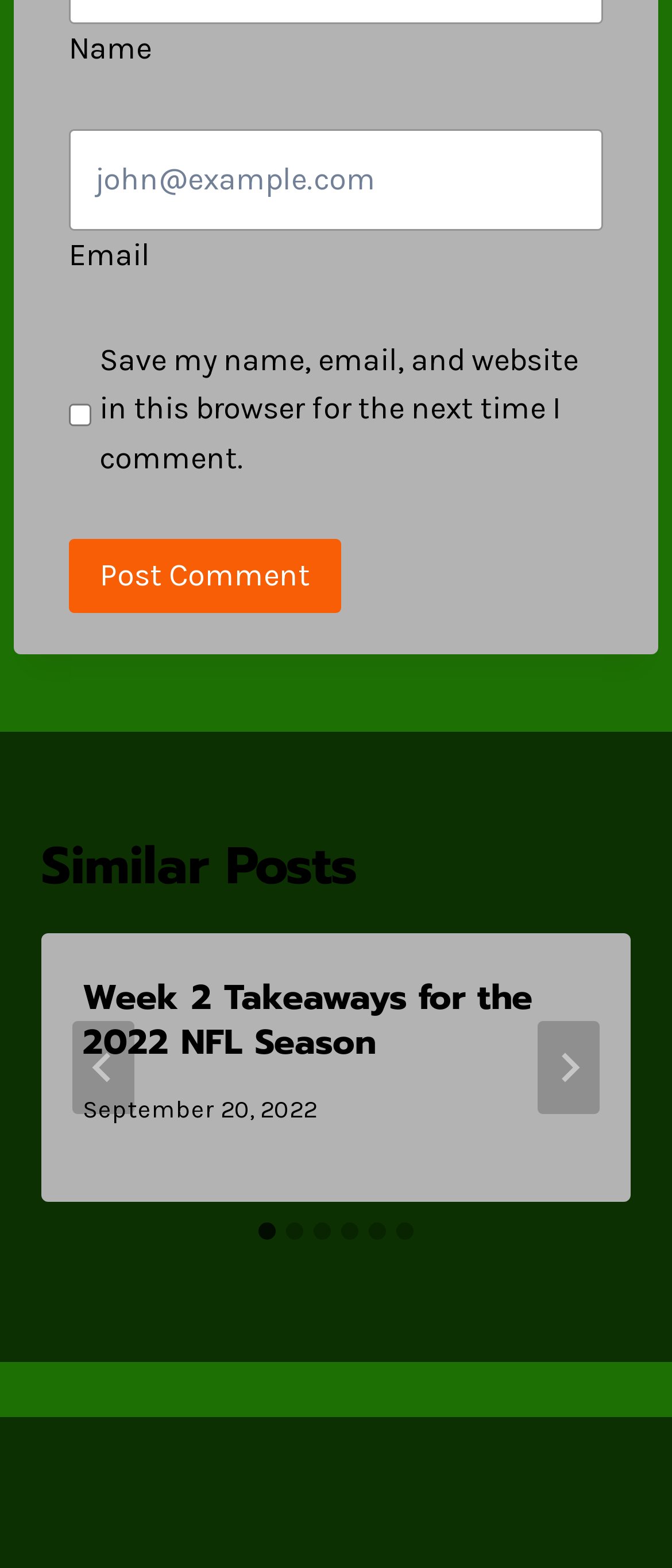Locate the bounding box coordinates of the element that needs to be clicked to carry out the instruction: "Go to next slide". The coordinates should be given as four float numbers ranging from 0 to 1, i.e., [left, top, right, bottom].

[0.8, 0.651, 0.892, 0.71]